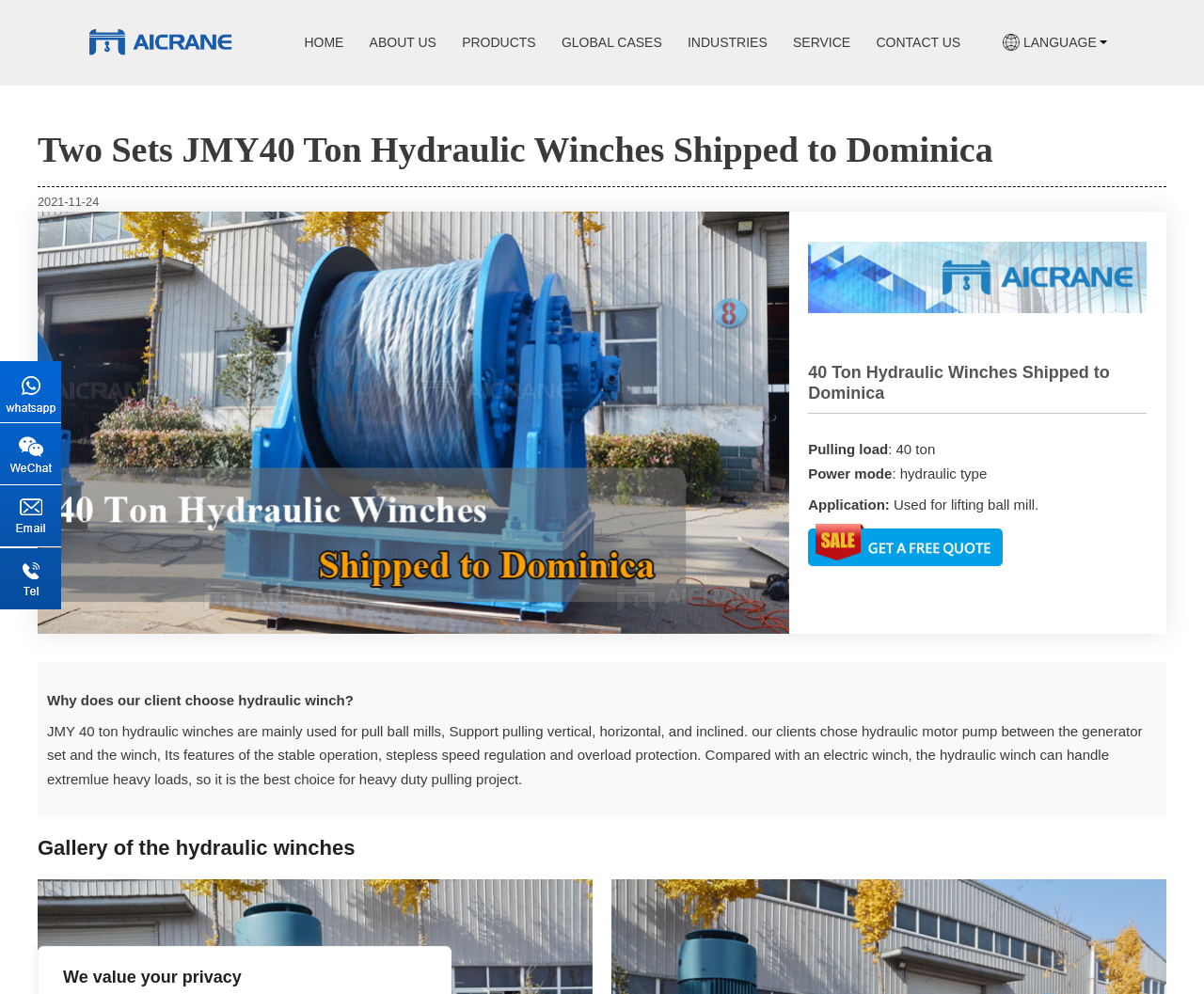Please find the bounding box coordinates of the section that needs to be clicked to achieve this instruction: "Browse the gallery of the hydraulic winches".

[0.031, 0.841, 0.969, 0.866]